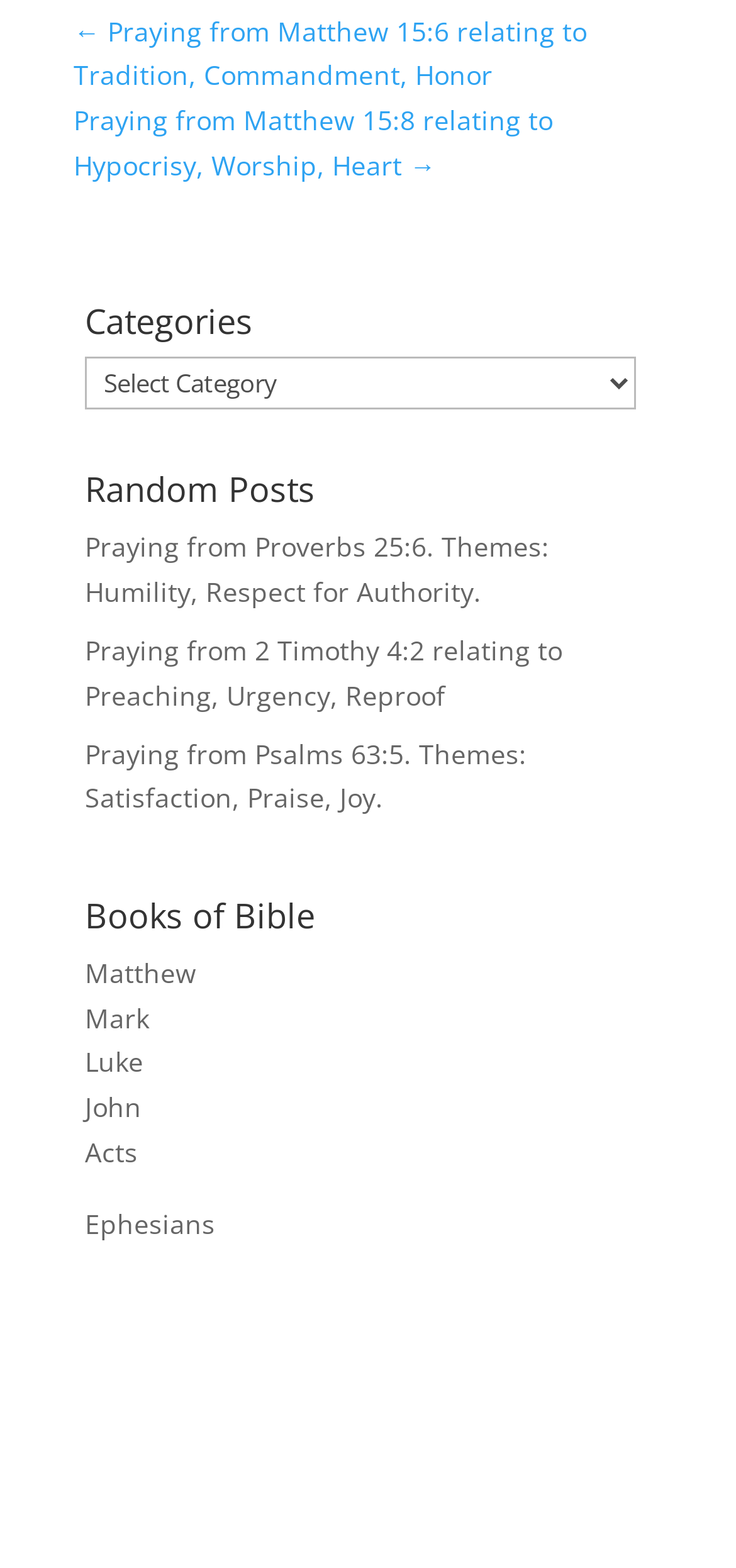Identify the bounding box coordinates of the section that should be clicked to achieve the task described: "go to next page".

[0.1, 0.063, 0.9, 0.12]